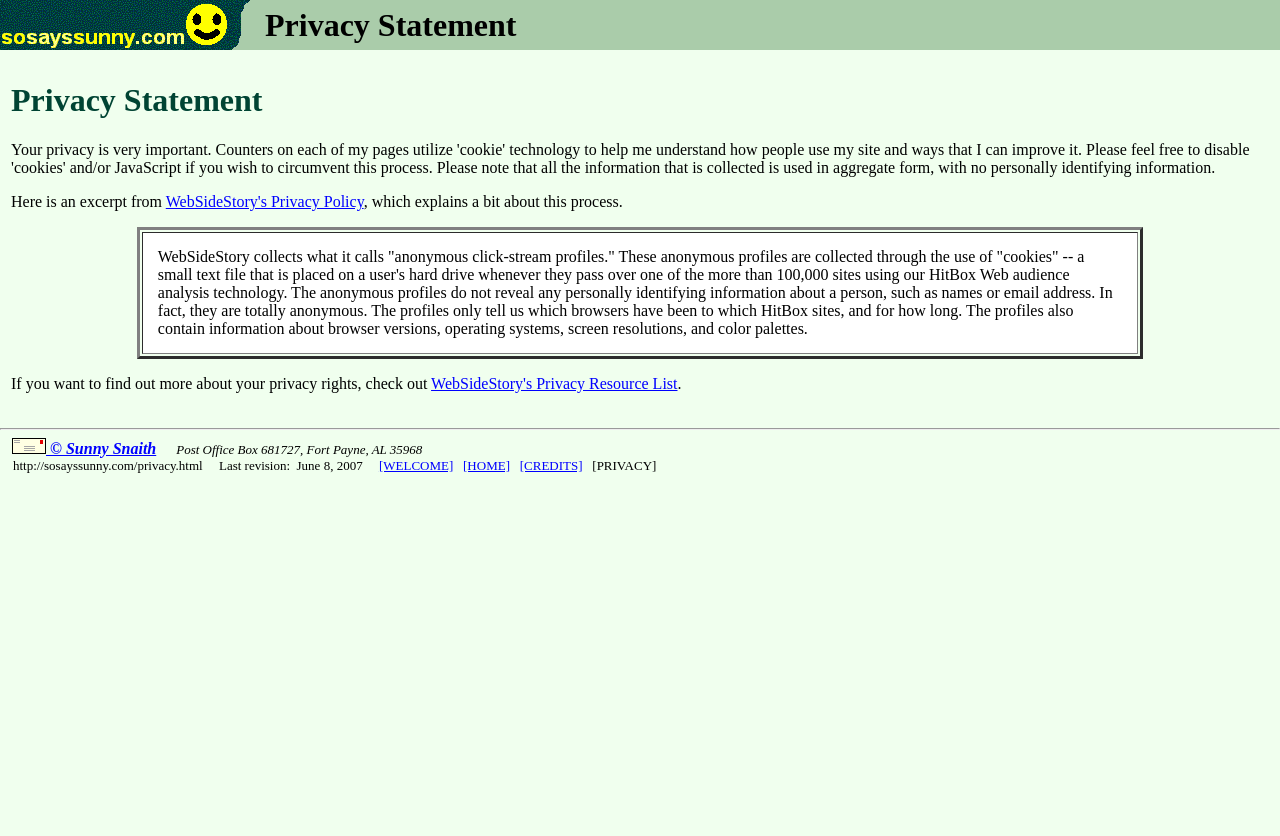Provide the bounding box for the UI element matching this description: "[HOME]".

[0.362, 0.548, 0.398, 0.566]